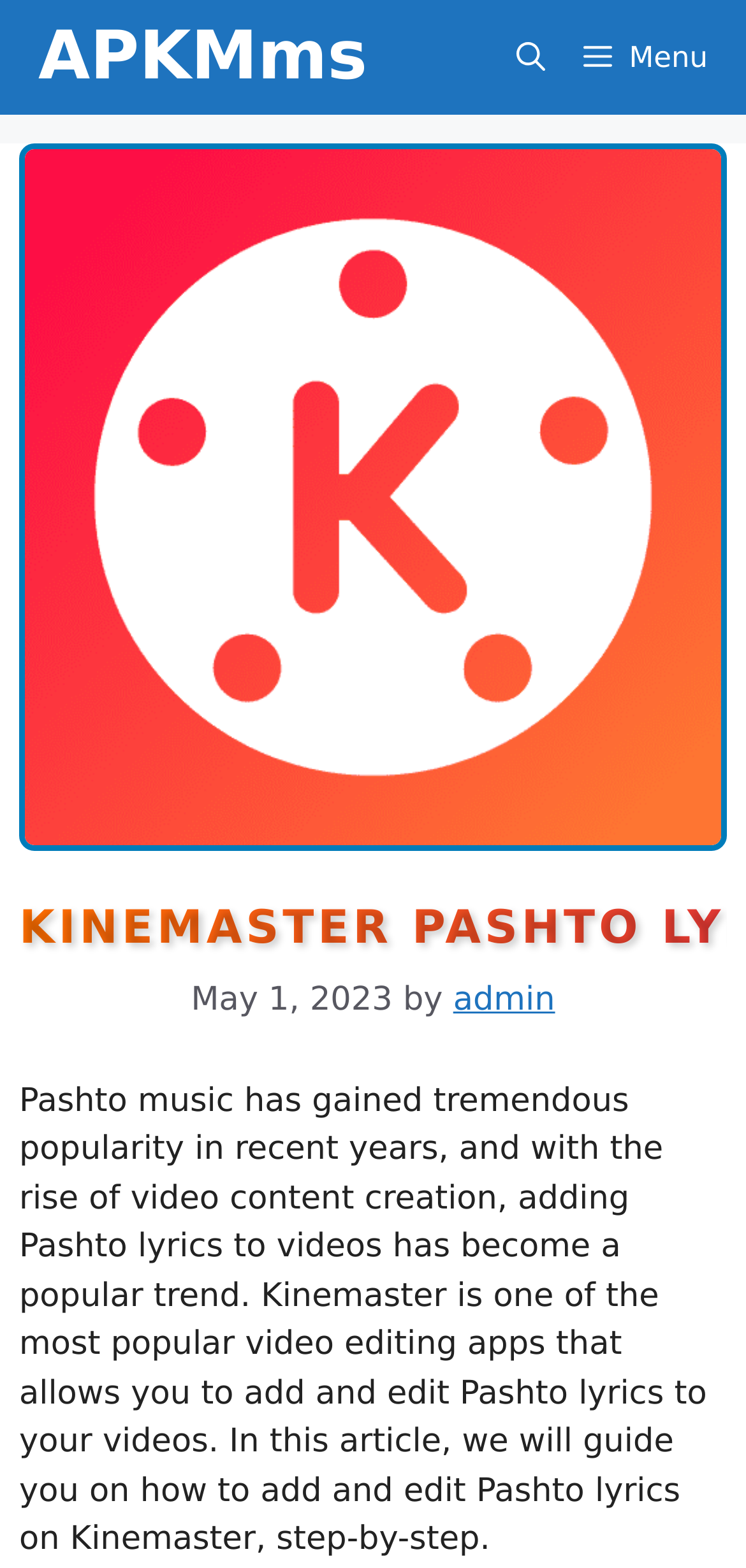Answer with a single word or phrase: 
Who is the author of the article?

admin